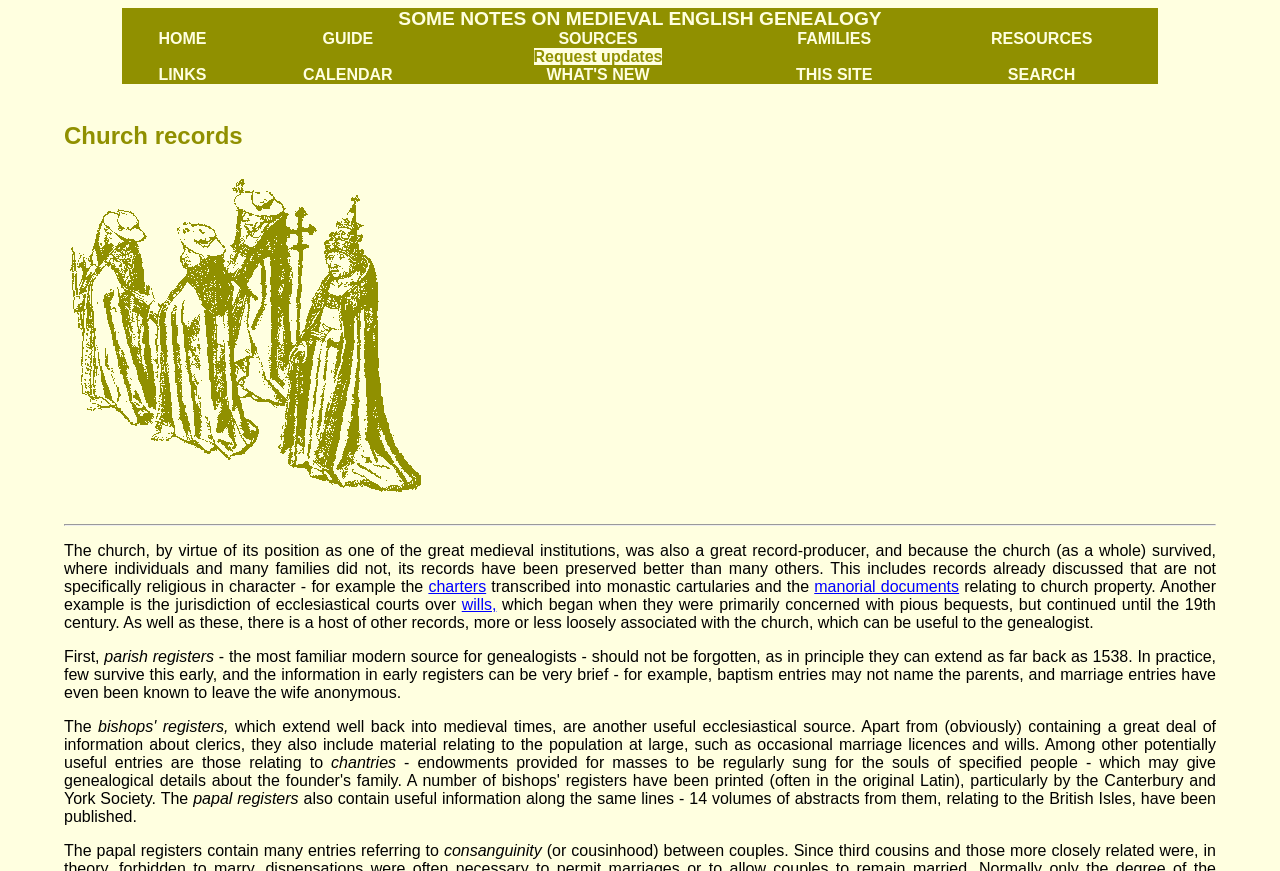Please determine the bounding box coordinates for the UI element described here. Use the format (top-left x, top-left y, bottom-right x, bottom-right y) with values bounded between 0 and 1: THIS SITE

[0.622, 0.076, 0.682, 0.095]